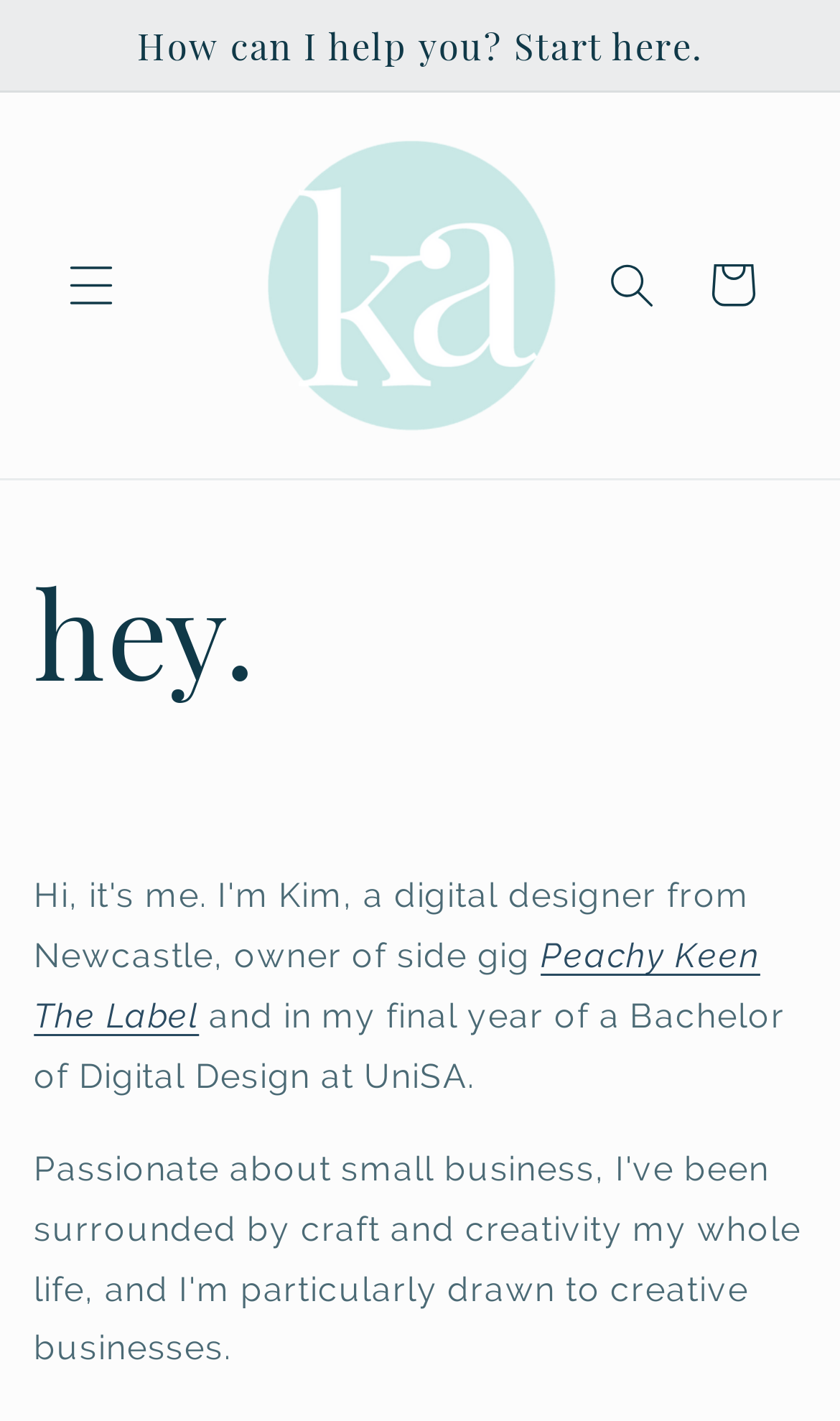Find the bounding box of the element with the following description: "parent_node: Cart". The coordinates must be four float numbers between 0 and 1, formatted as [left, top, right, bottom].

[0.285, 0.08, 0.693, 0.321]